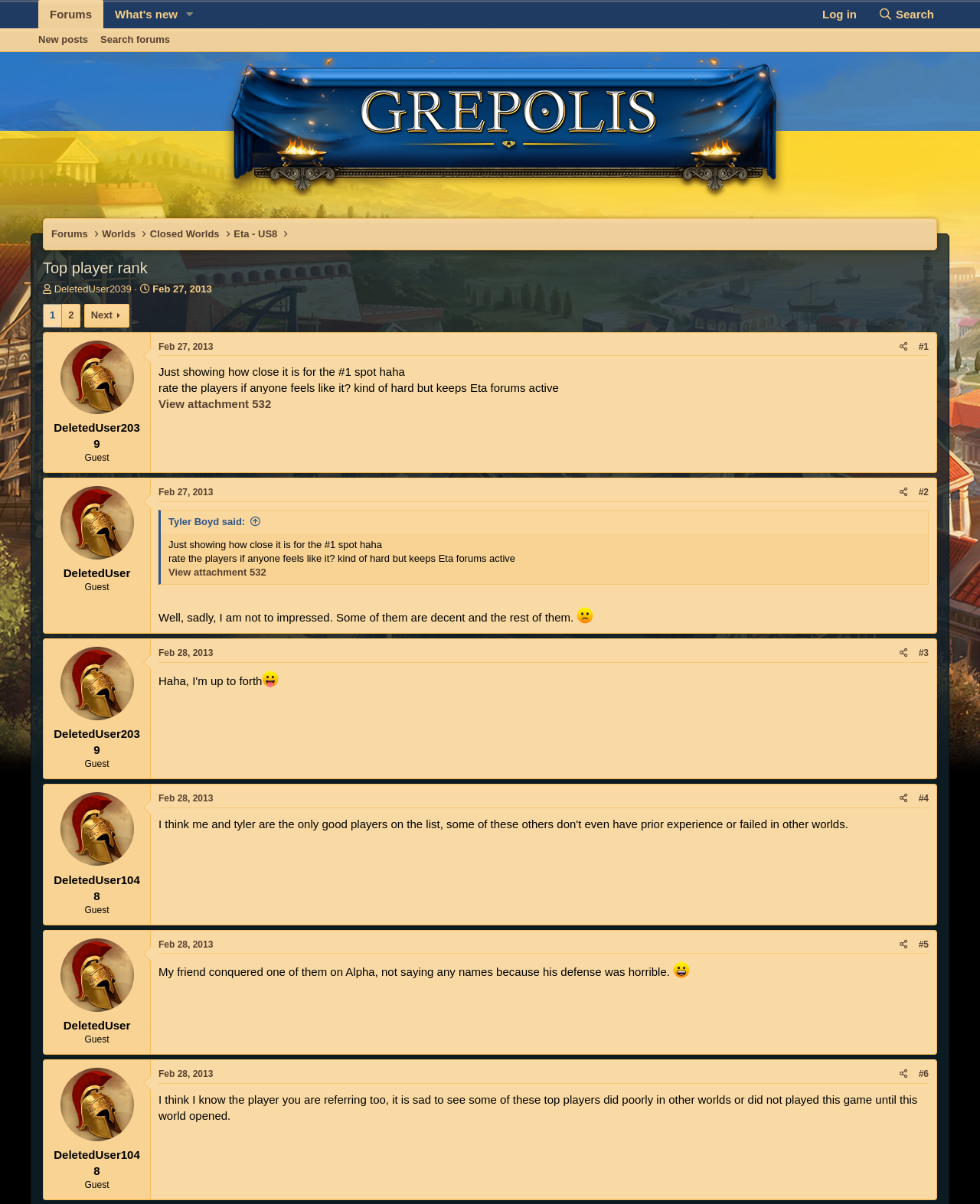Utilize the details in the image to give a detailed response to the question: What is the topic of the thread?

I looked at the heading with the text 'Top player rank' and determined that it is the topic of the thread.